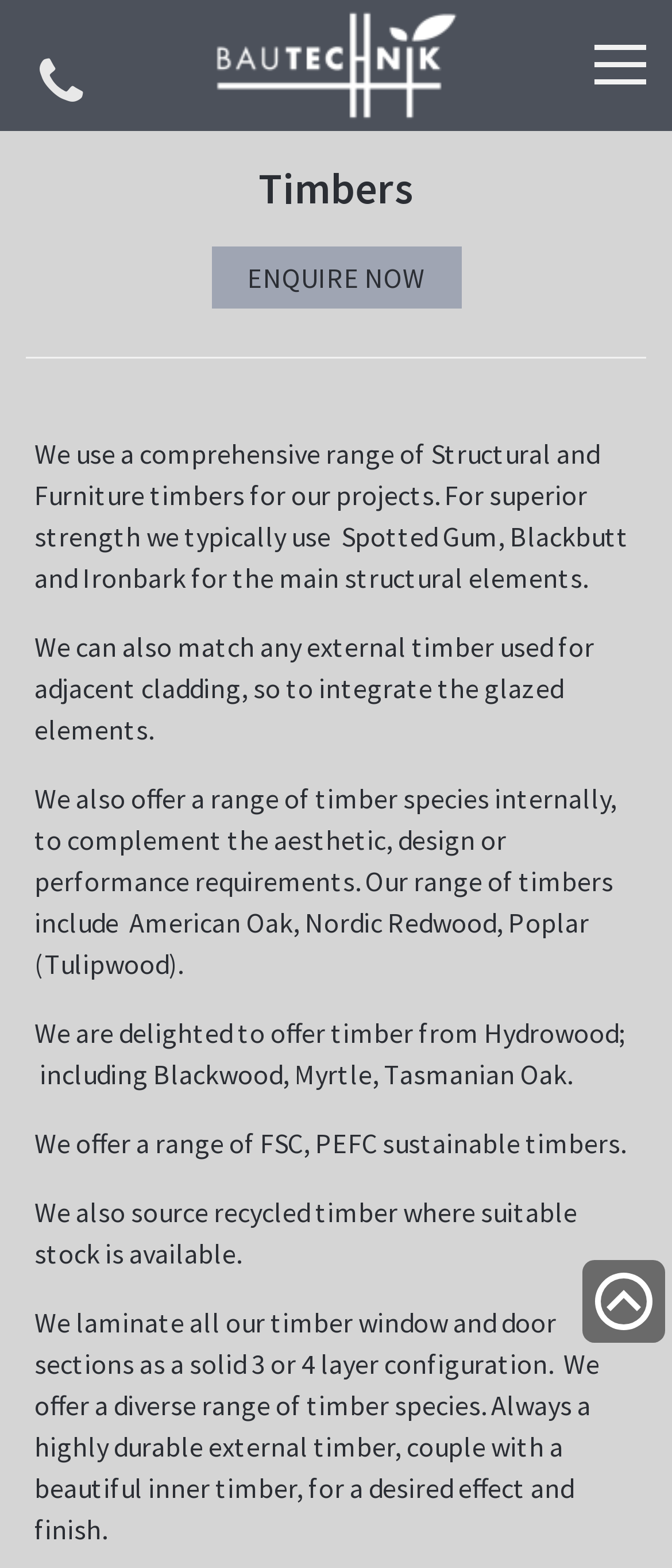Using the information in the image, give a detailed answer to the following question: What is the website's approach to sourcing timber?

The webpage suggests that the website takes a sustainable approach to sourcing timber, offering FSC, PEFC sustainable timbers and also sourcing recycled timber where suitable stock is available.